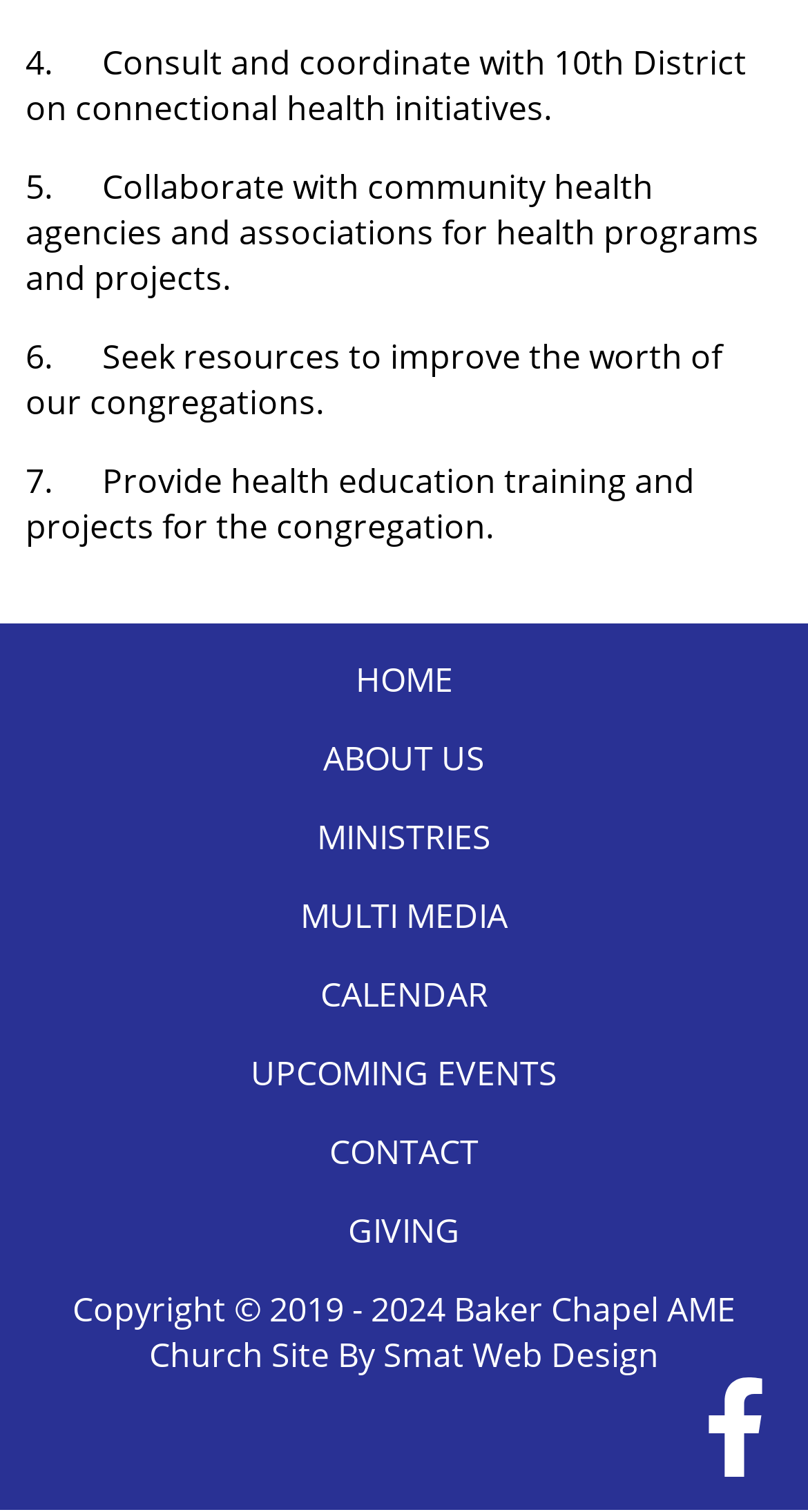Provide the bounding box coordinates for the UI element that is described as: "Multi Media".

[0.372, 0.59, 0.628, 0.621]